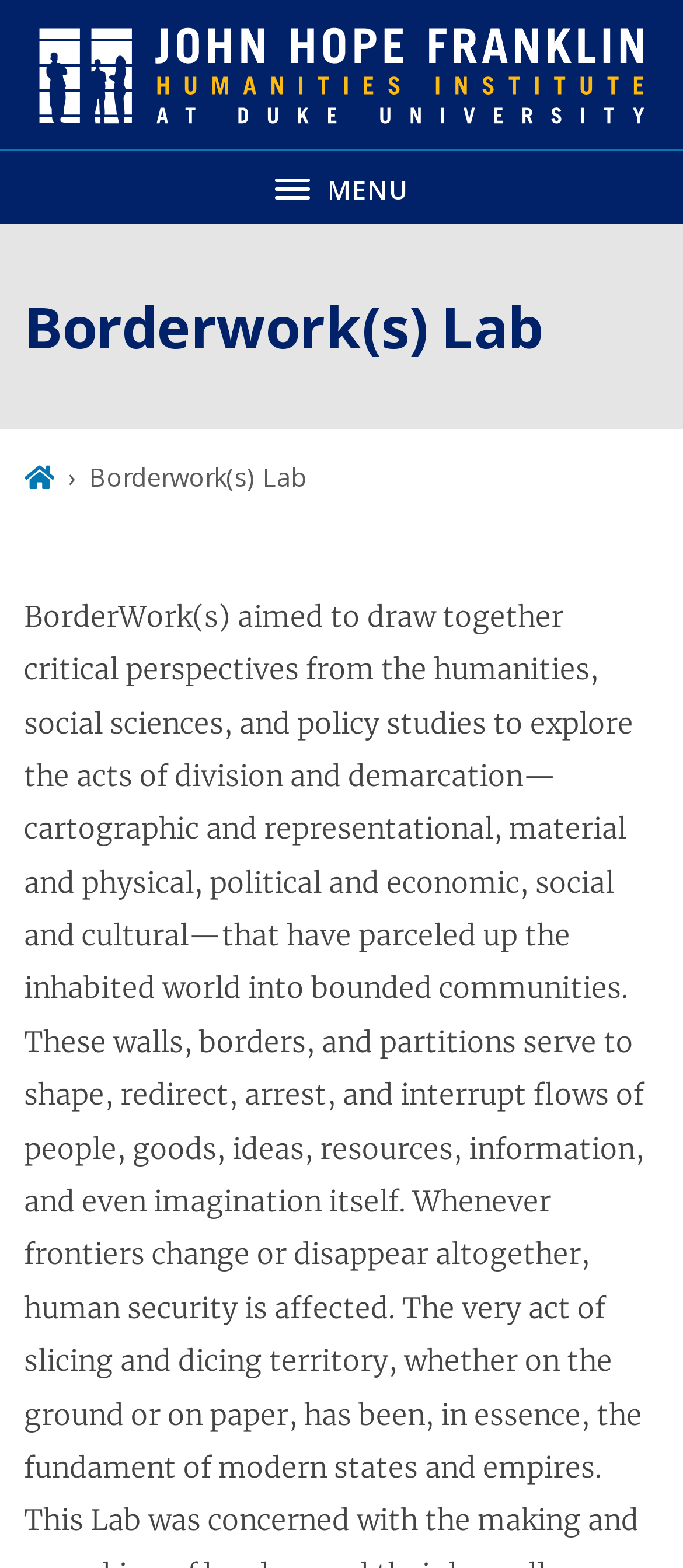Please answer the following question using a single word or phrase: 
What is the text on the button that toggles the navigation menu?

MENU